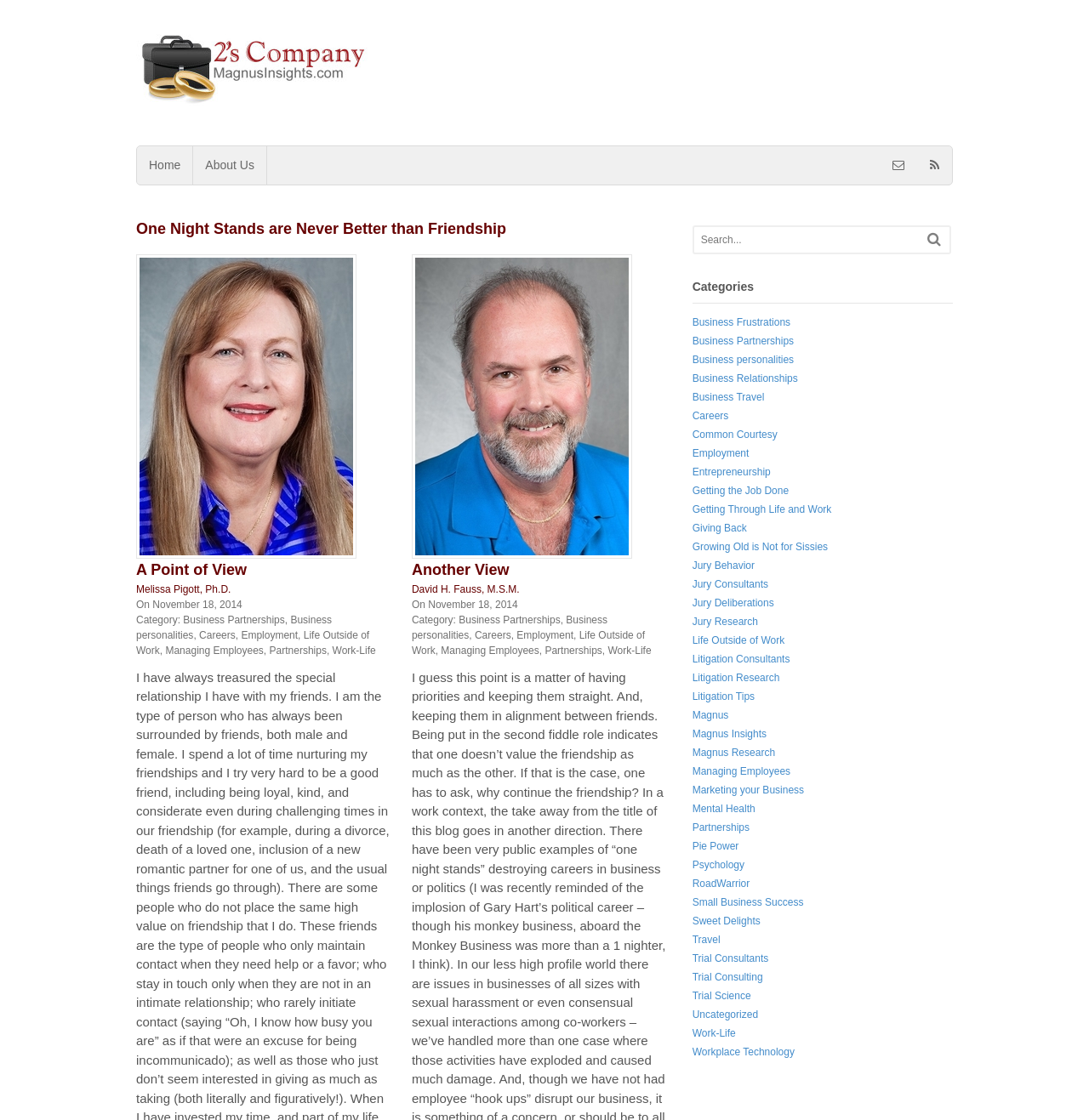Please identify the bounding box coordinates of the region to click in order to complete the task: "Search for something". The coordinates must be four float numbers between 0 and 1, specified as [left, top, right, bottom].

[0.637, 0.203, 0.849, 0.225]